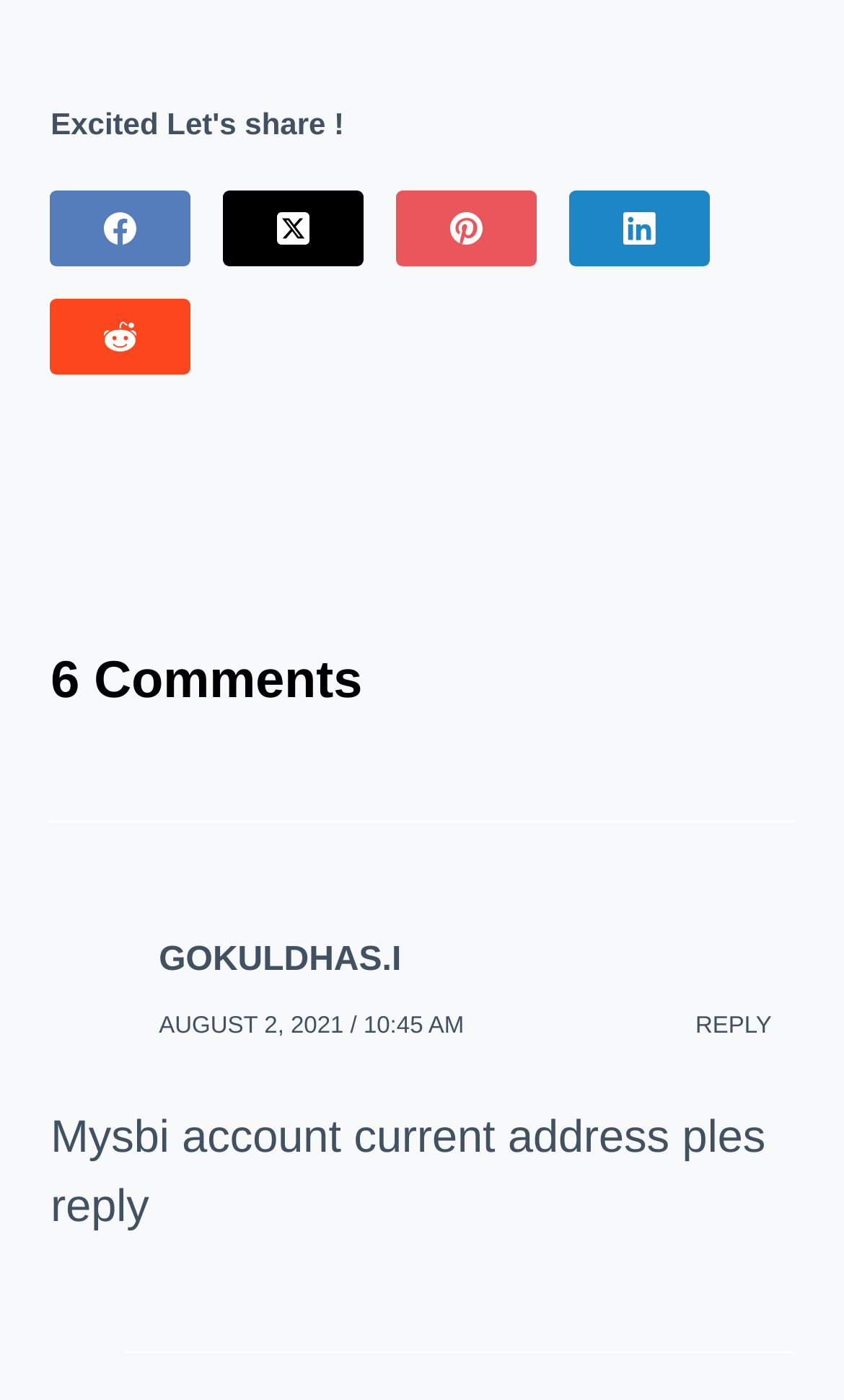Please determine the bounding box coordinates for the element with the description: "aria-label="X (Twitter)"".

[0.265, 0.137, 0.432, 0.191]